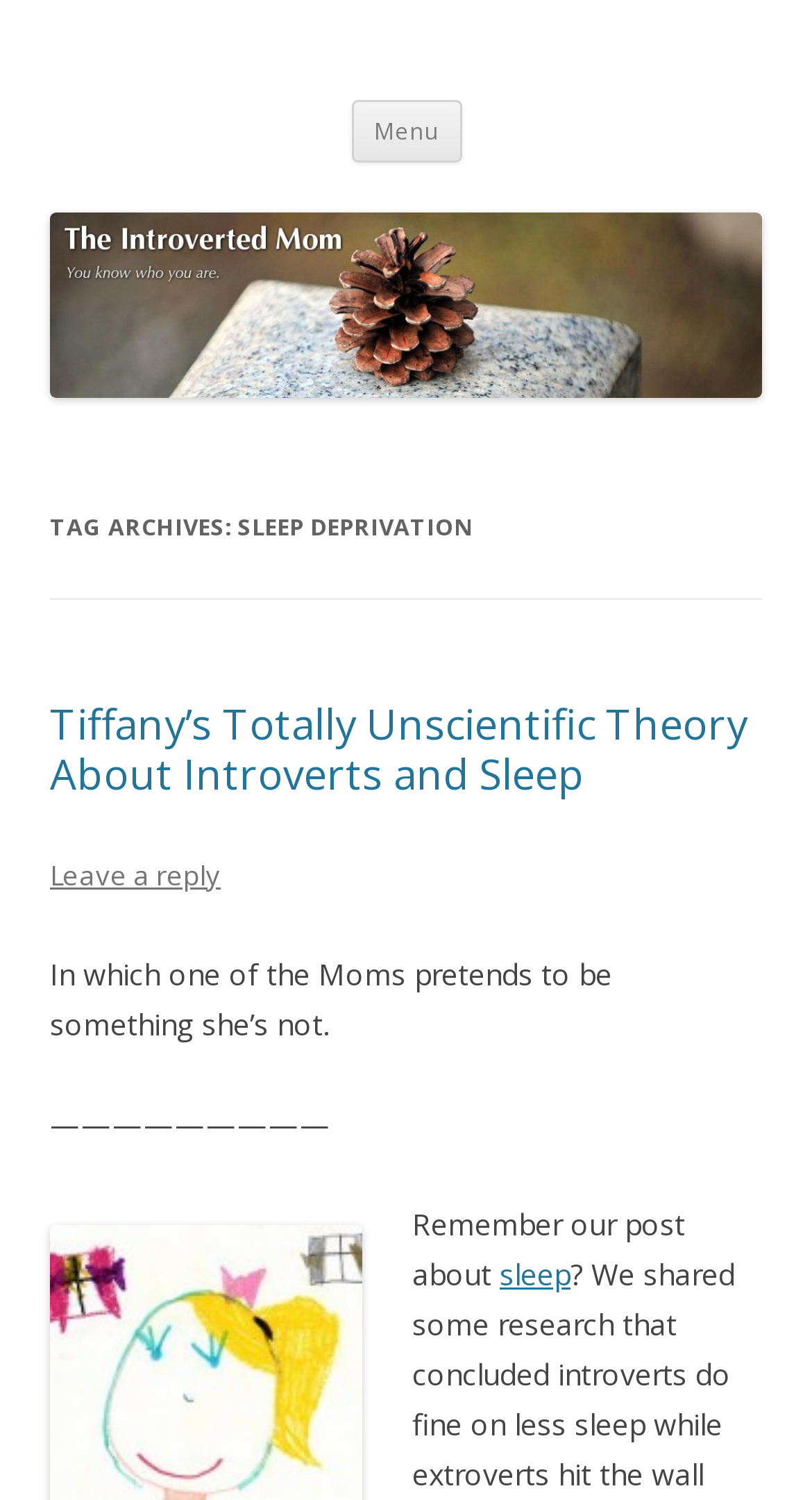What is the principal heading displayed on the webpage?

The Introverted Mom